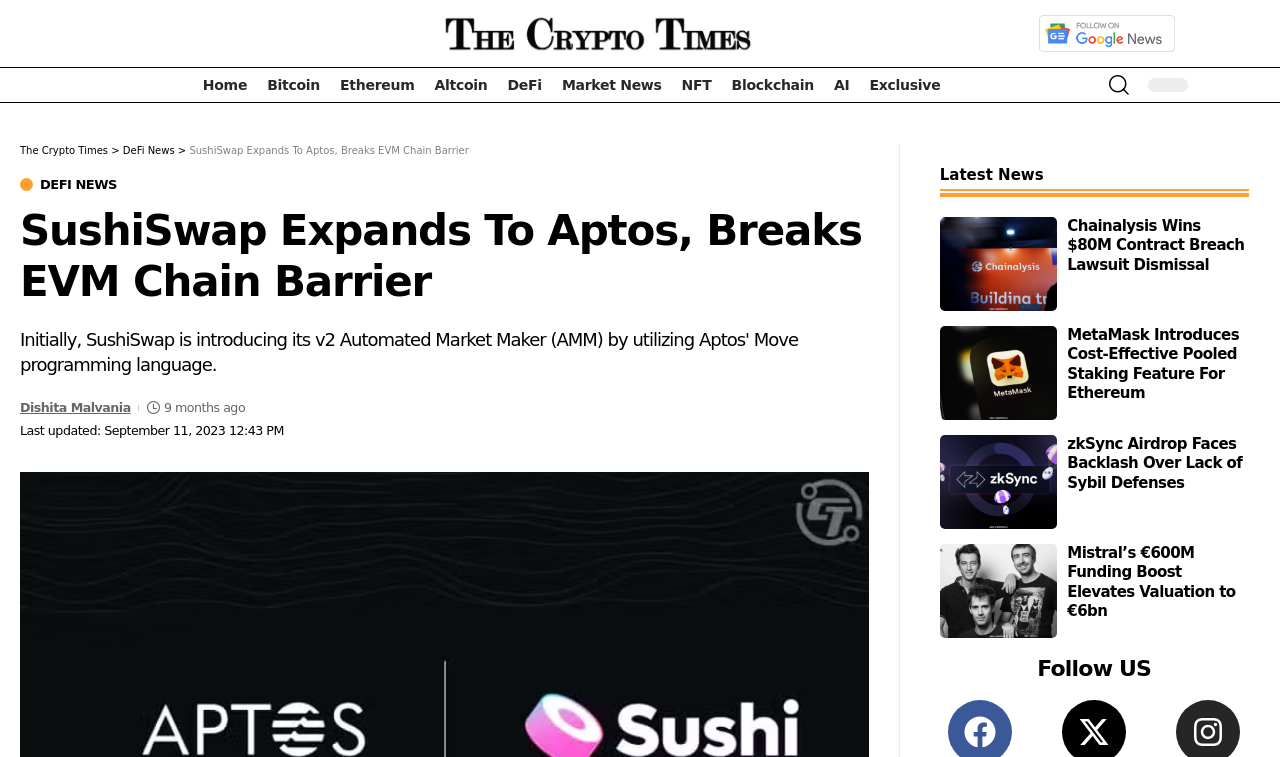Identify the bounding box for the UI element specified in this description: "aria-label="search"". The coordinates must be four float numbers between 0 and 1, formatted as [left, top, right, bottom].

[0.842, 0.09, 0.882, 0.135]